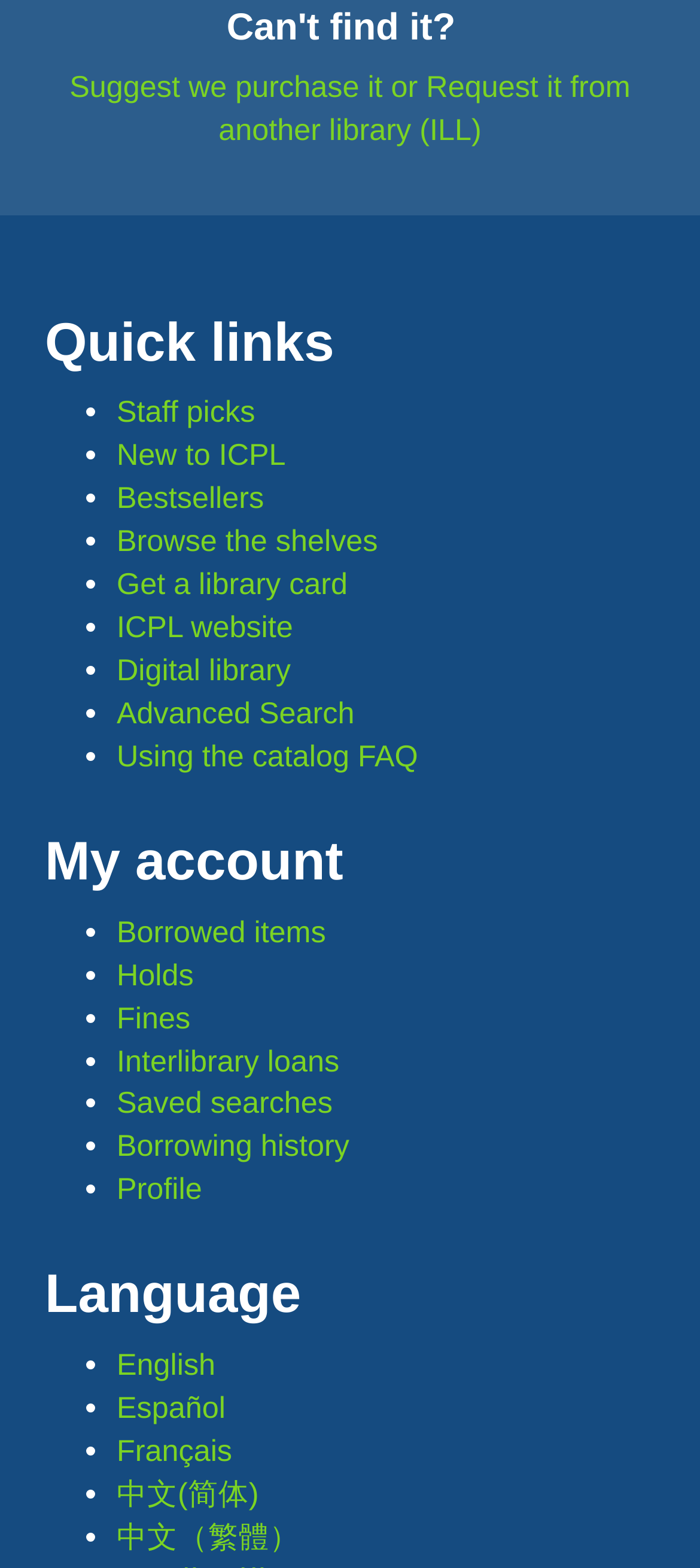Find the bounding box of the UI element described as follows: "Get a library card".

[0.167, 0.362, 0.497, 0.384]